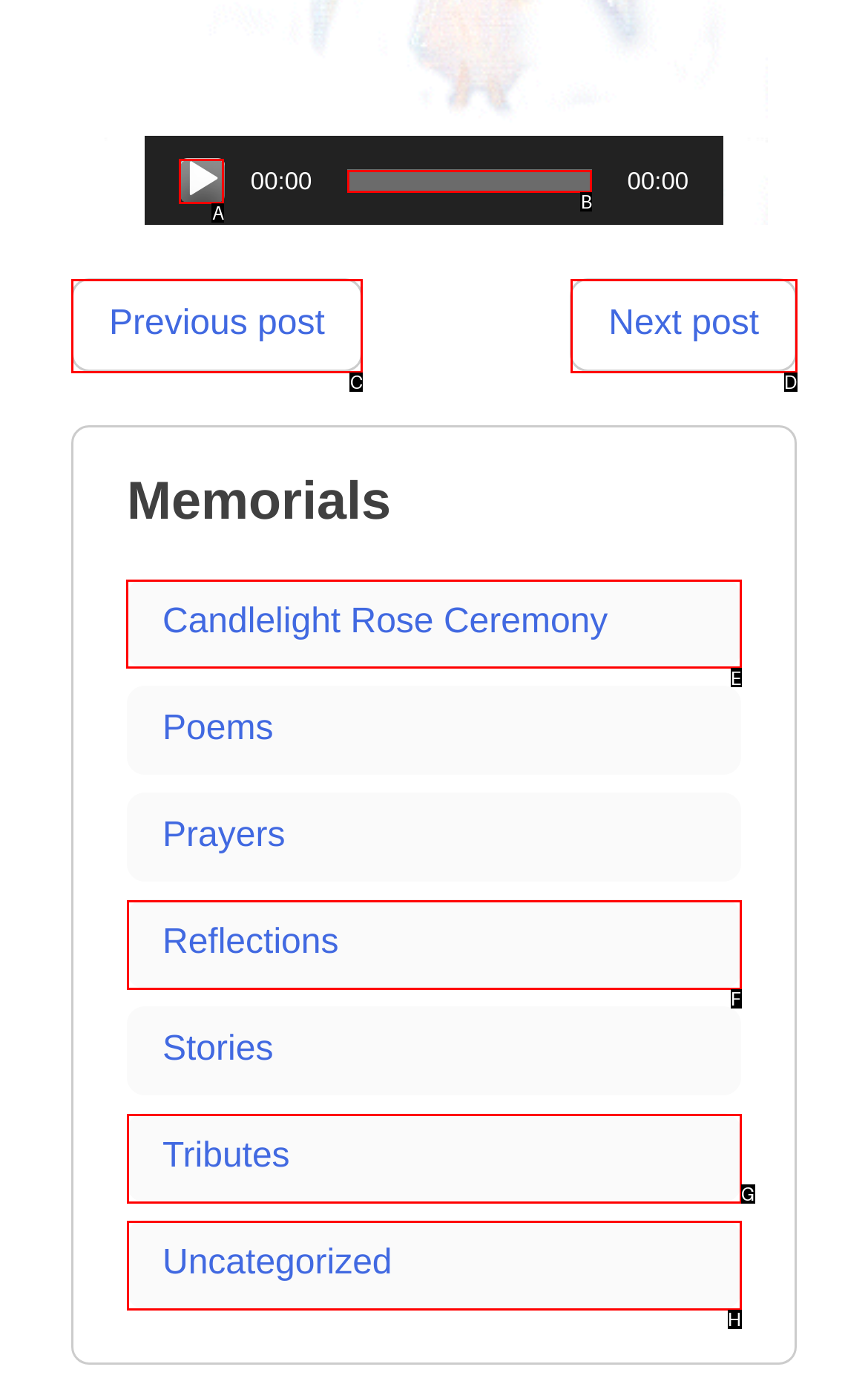Identify the letter of the UI element you need to select to accomplish the task: Click on 'Affordable Branding: Custom Boxes With Branded Logos'.
Respond with the option's letter from the given choices directly.

None